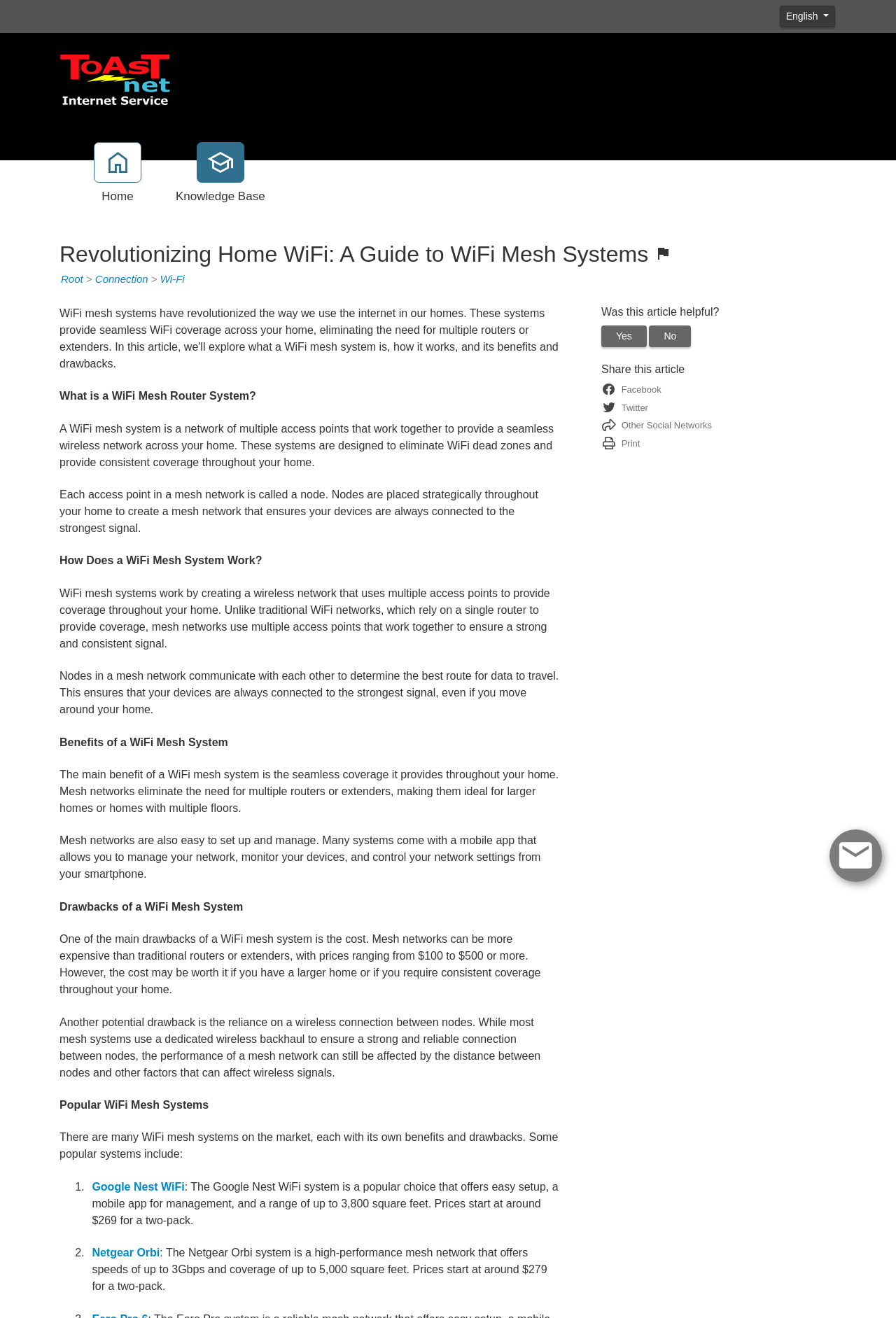What is a benefit of a WiFi mesh system?
Please provide a single word or phrase as the answer based on the screenshot.

Seamless coverage